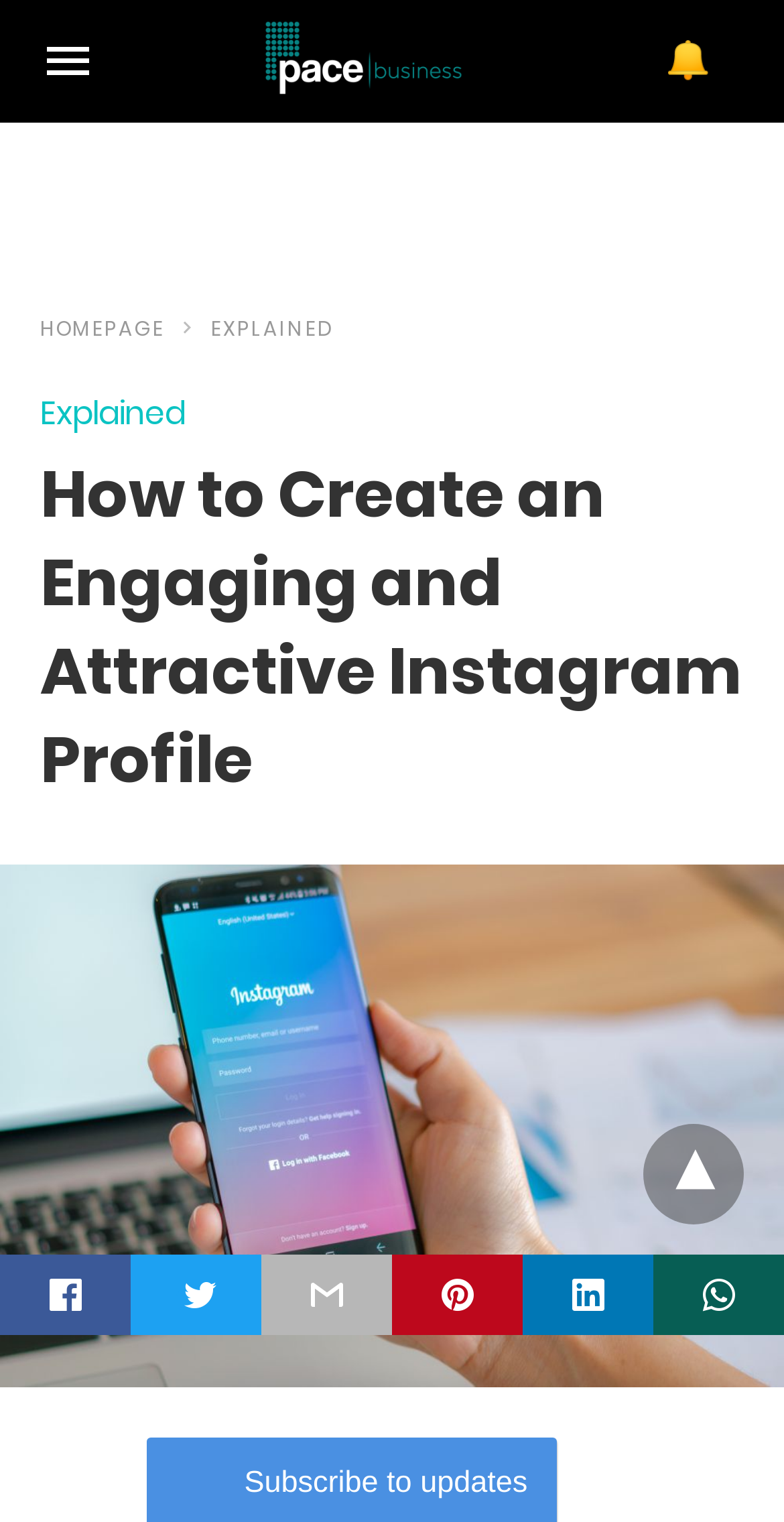Locate the bounding box coordinates of the element to click to perform the following action: 'Click the PACE Business logo'. The coordinates should be given as four float values between 0 and 1, in the form of [left, top, right, bottom].

[0.336, 0.012, 0.592, 0.063]